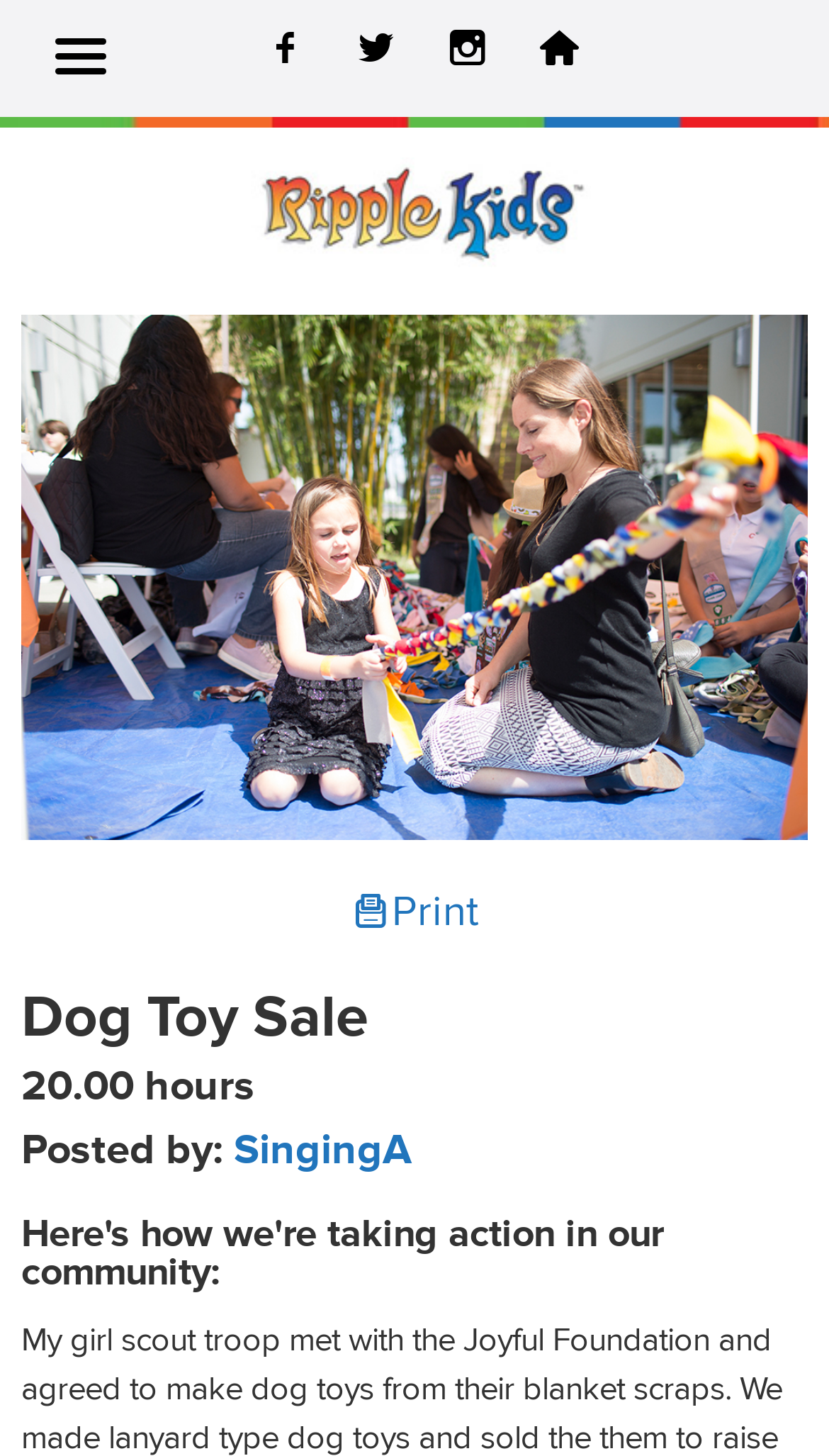Please find the top heading of the webpage and generate its text.

Dog Toy Sale 